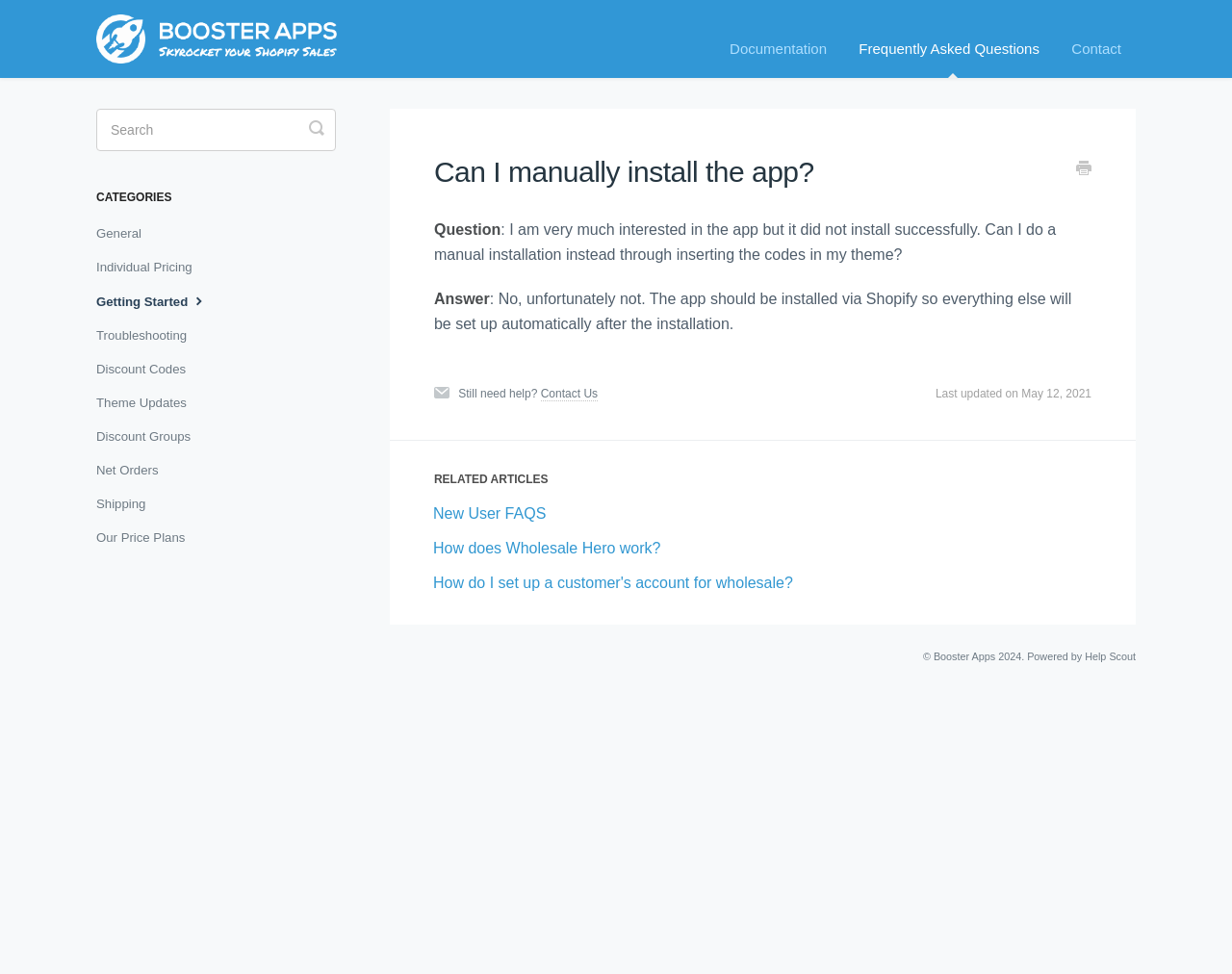Can you provide the bounding box coordinates for the element that should be clicked to implement the instruction: "Click on Wholesale Hero"?

[0.078, 0.0, 0.289, 0.08]